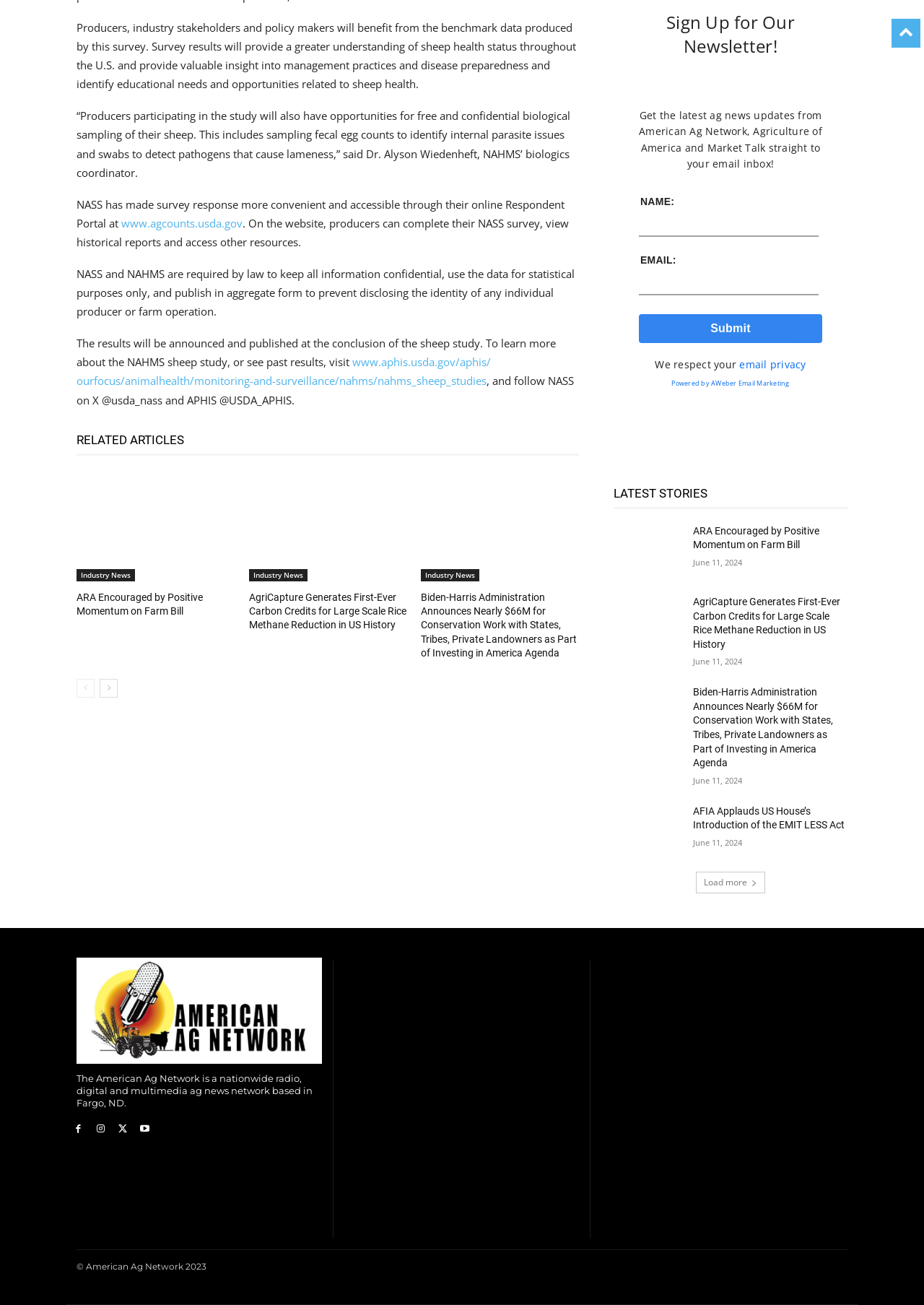Pinpoint the bounding box coordinates of the clickable element to carry out the following instruction: "Click the 'Load more' link."

[0.753, 0.668, 0.828, 0.684]